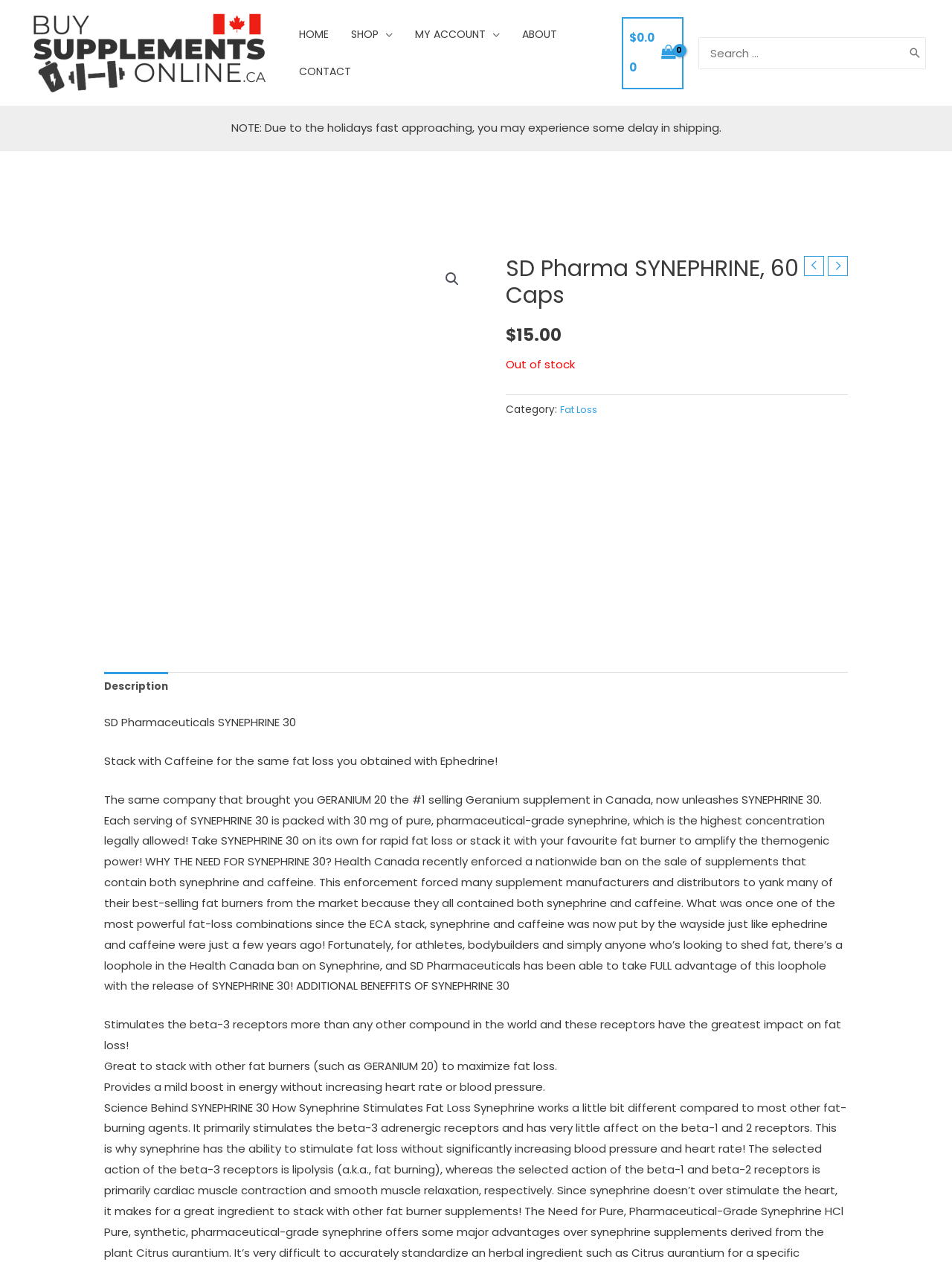Determine the bounding box coordinates of the region to click in order to accomplish the following instruction: "Contact us". Provide the coordinates as four float numbers between 0 and 1, specifically [left, top, right, bottom].

[0.537, 0.015, 0.597, 0.04]